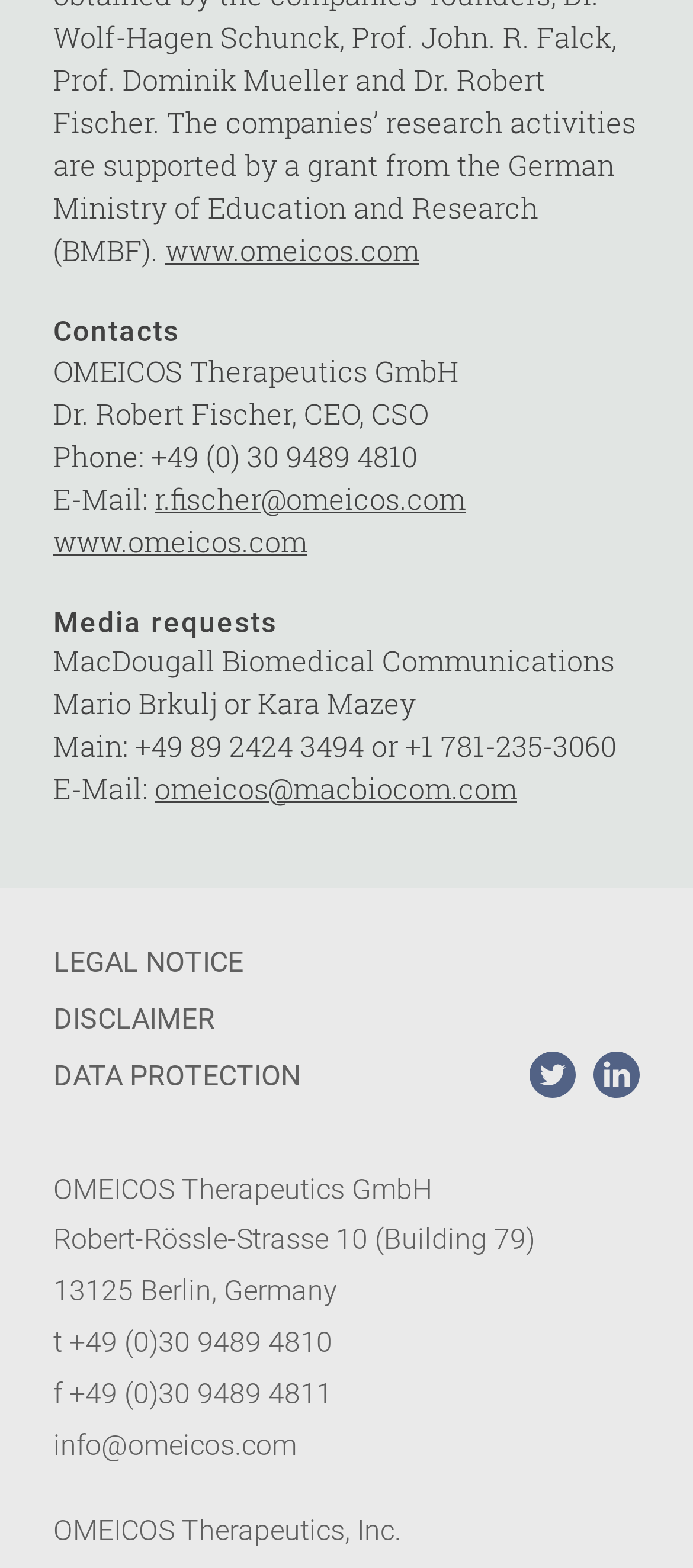Identify the bounding box for the UI element described as: "DATA PROTECTION". Ensure the coordinates are four float numbers between 0 and 1, formatted as [left, top, right, bottom].

[0.077, 0.673, 0.433, 0.7]